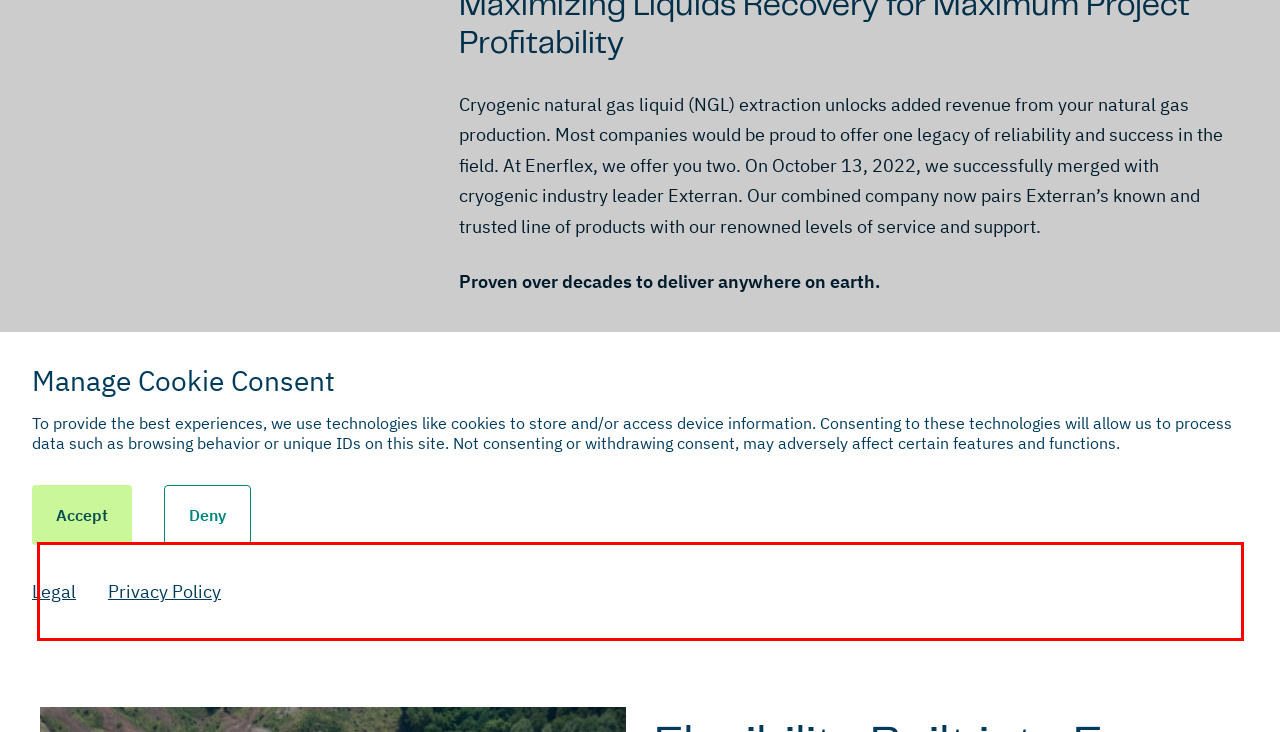With the given screenshot of a webpage, locate the red rectangle bounding box and extract the text content using OCR.

Enerflex cryogenic plants are modular for ease of transport and field assembly, with fully digitized controls and interfaces. Turboexpander units can operate at temperatures as low as -112°C (-170°F) to achieve deep ethane and/or propane recoveries of approximately 99%, depending on the process scheme.